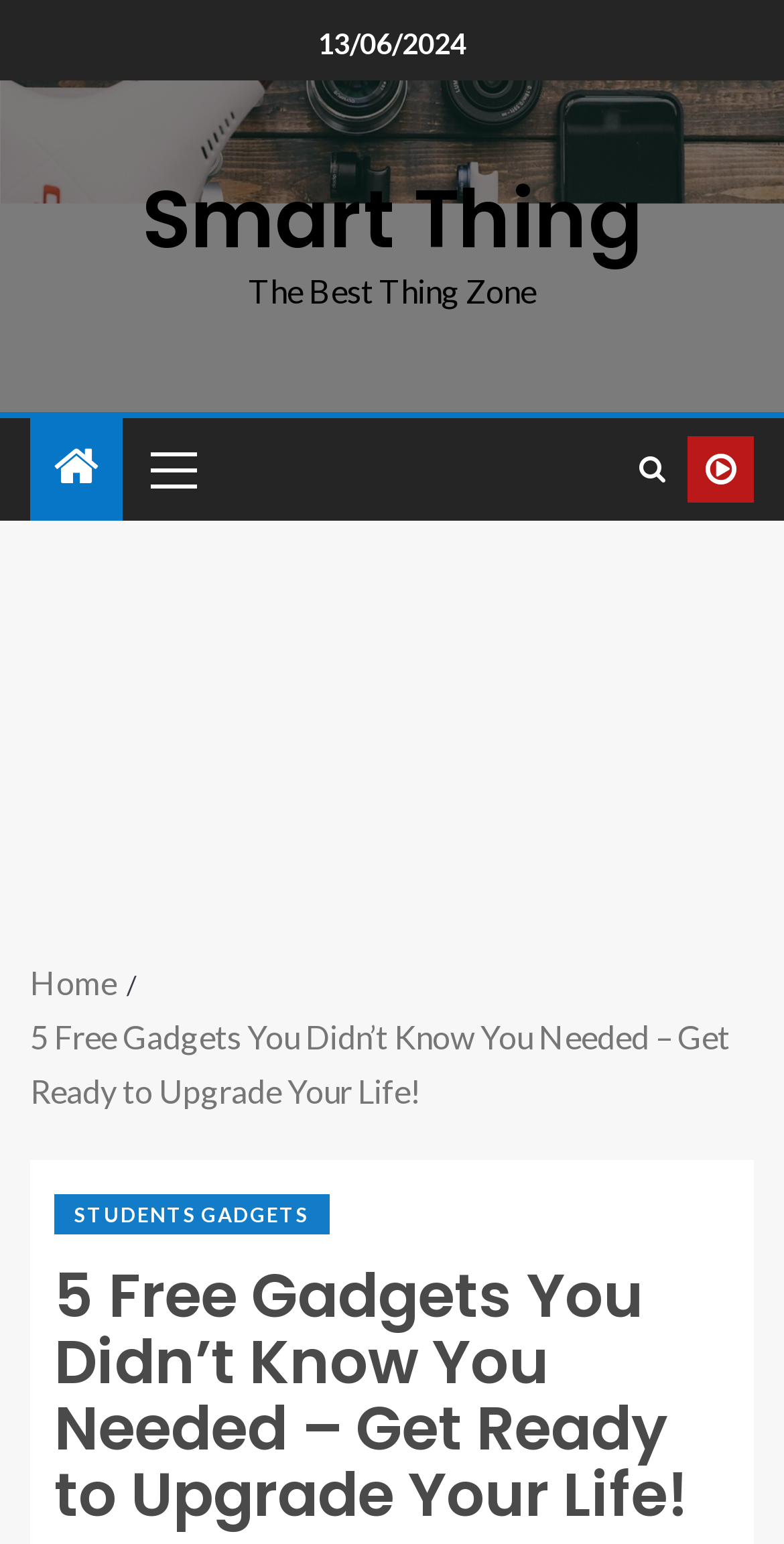Given the element description Primary Menu, identify the bounding box coordinates for the UI element on the webpage screenshot. The format should be (top-left x, top-left y, bottom-right x, bottom-right y), with values between 0 and 1.

[0.167, 0.271, 0.269, 0.336]